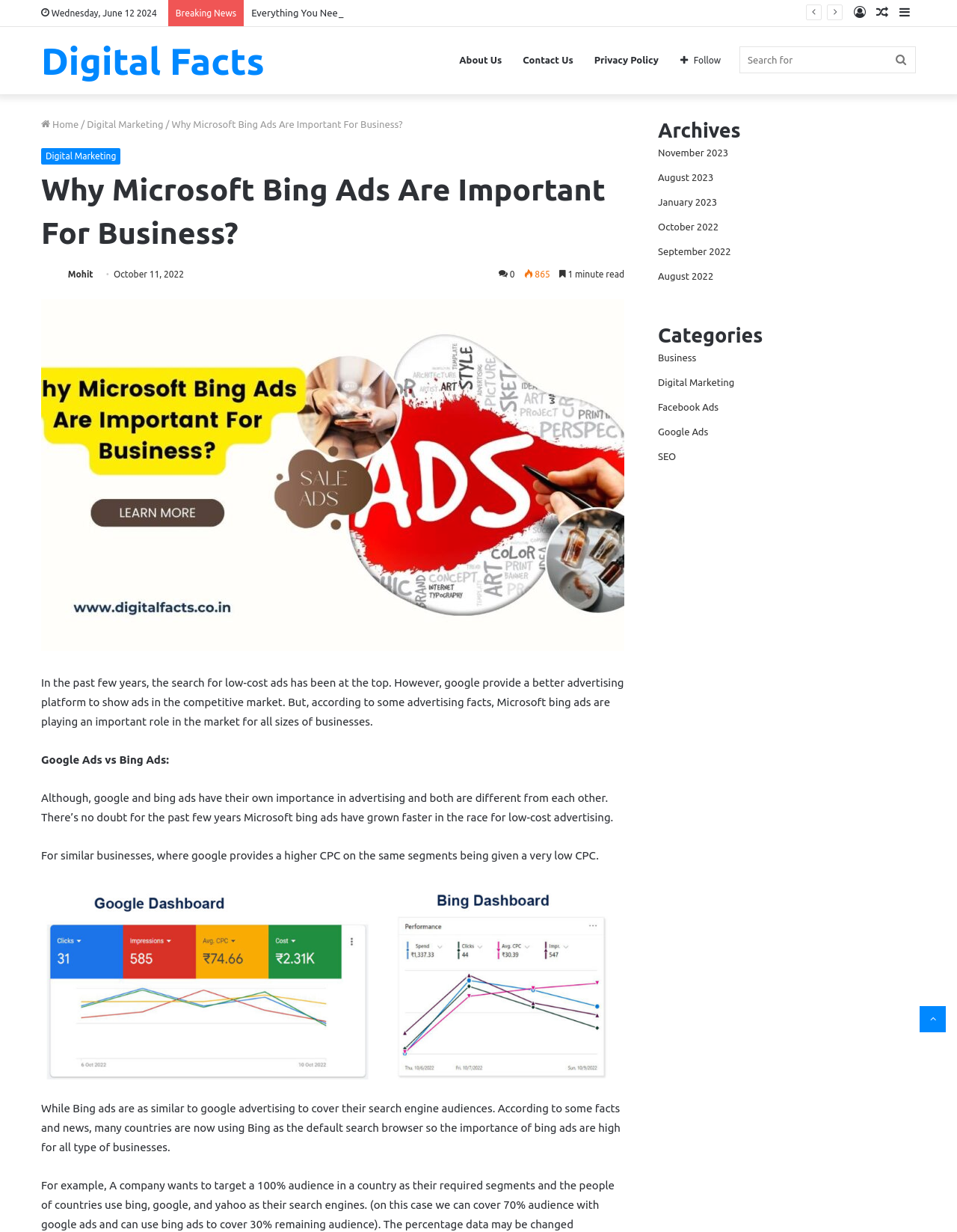Examine the screenshot and answer the question in as much detail as possible: What is the date of the article?

I found the date of the article by looking at the static text element that says 'October 11, 2022' which is located below the author's name and photo.